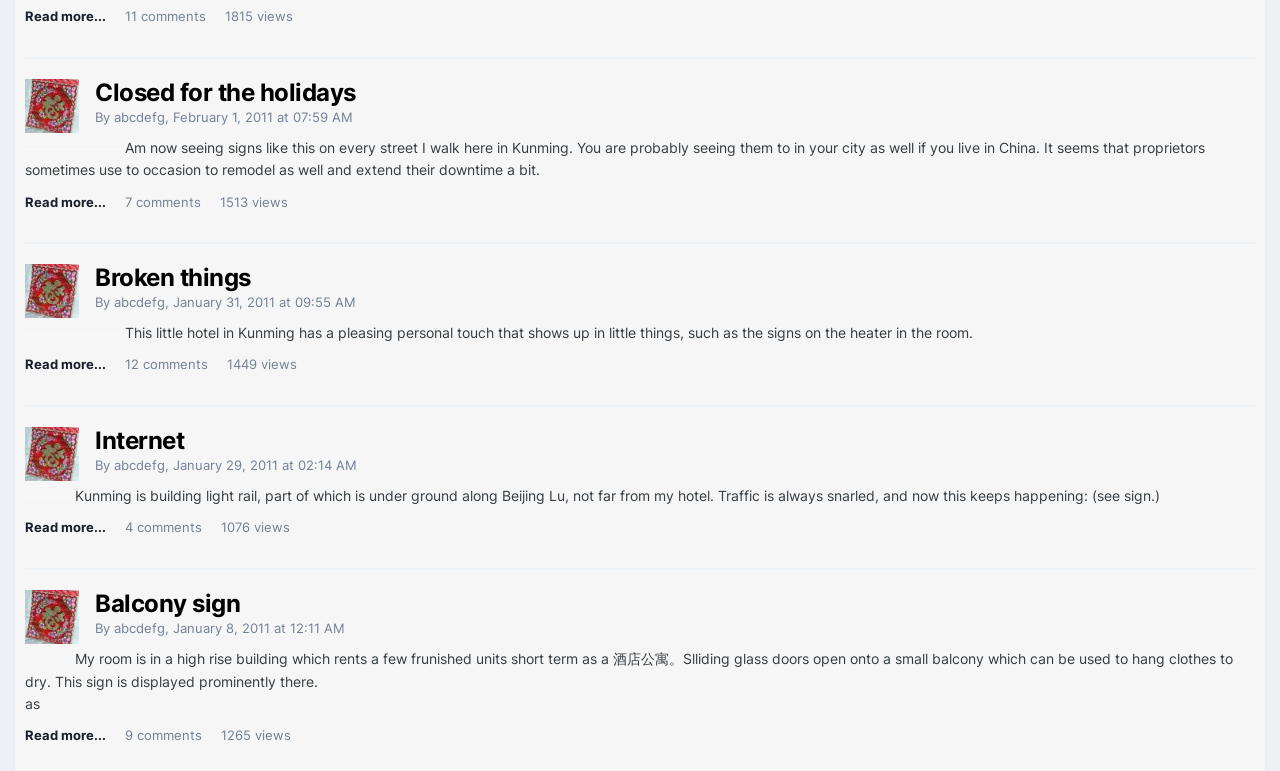Find the bounding box coordinates for the element that must be clicked to complete the instruction: "Click on 'Read more...' to view the full article". The coordinates should be four float numbers between 0 and 1, indicated as [left, top, right, bottom].

[0.02, 0.011, 0.083, 0.031]